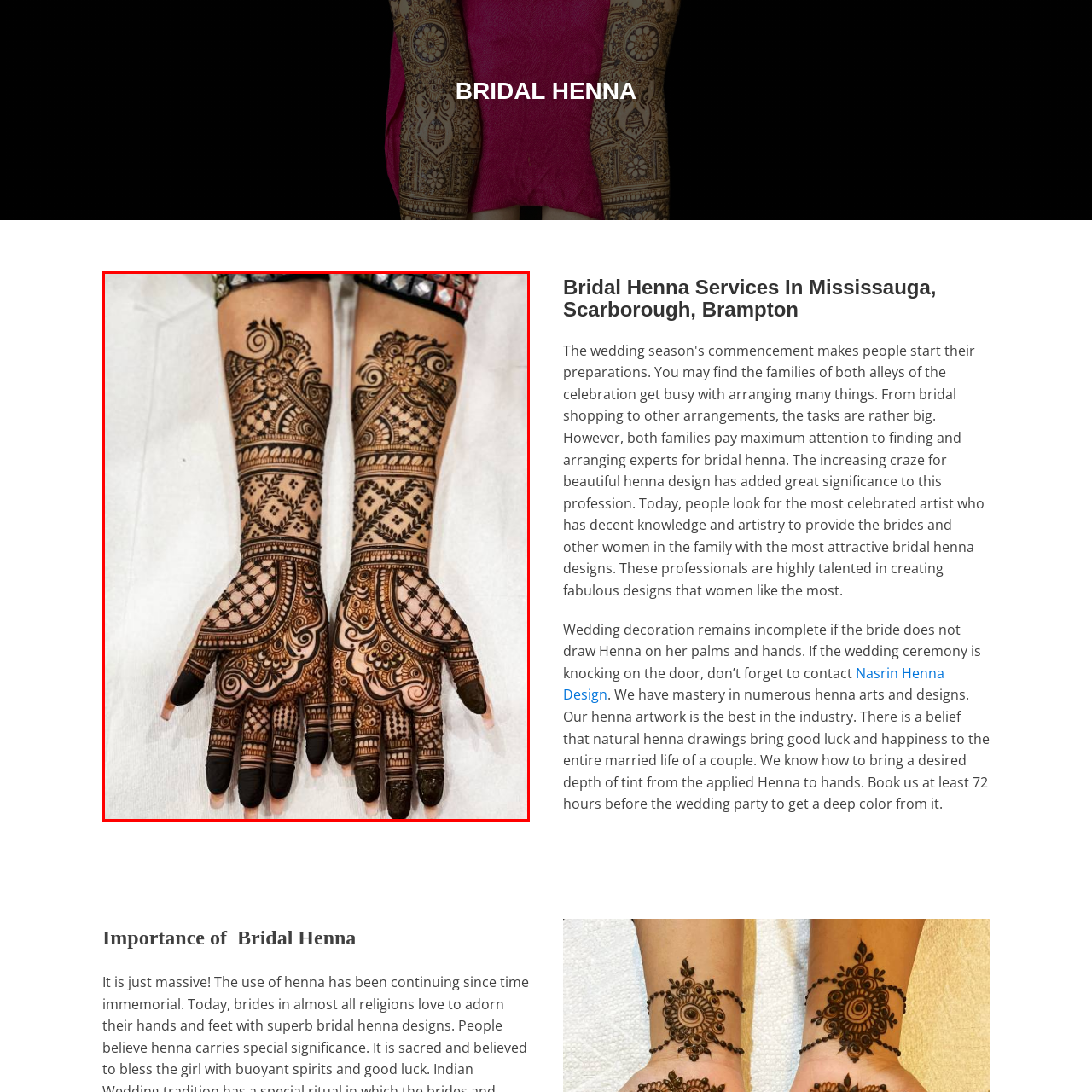What parts of the bride's hands are adorned with henna?
Direct your attention to the area of the image outlined in red and provide a detailed response based on the visual information available.

According to the caption, the henna is applied to the palms and extends towards the wrists, signifying the bride's special role in the celebration and echoing the cultural importance of henna in various wedding traditions.